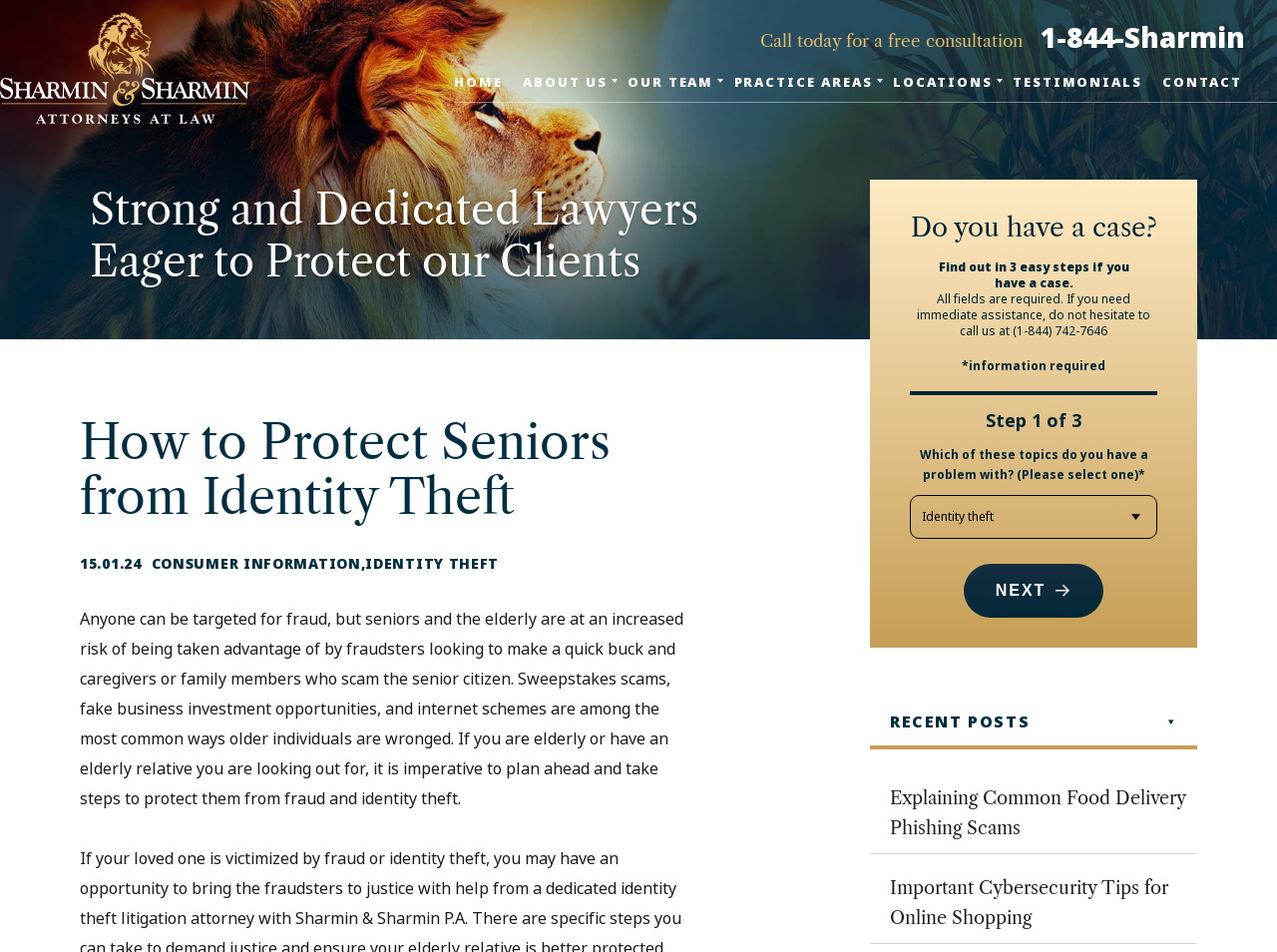How many steps are required to find out if you have a case?
Could you give a comprehensive explanation in response to this question?

I found the number of steps by reading the static text element located near the middle of the page, which says 'Find out in 3 easy steps if you have a case'.